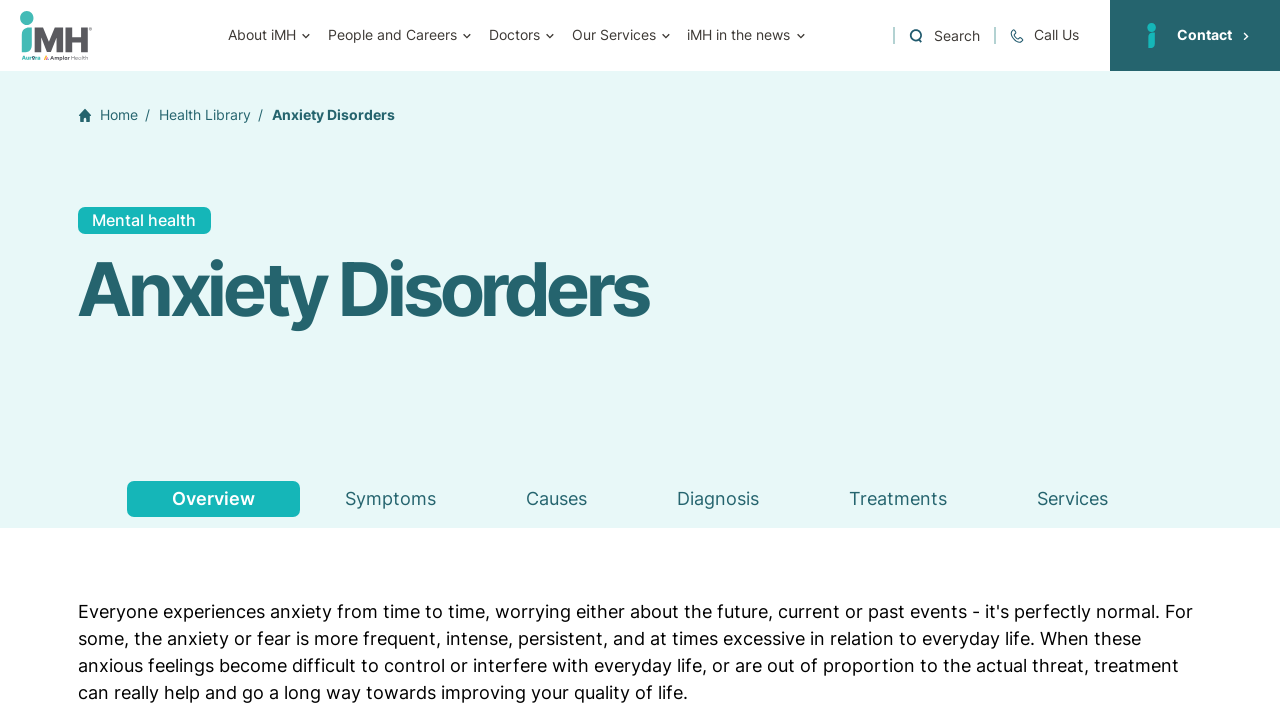Can you show the bounding box coordinates of the region to click on to complete the task described in the instruction: "Click the hospital logo"?

[0.016, 0.015, 0.109, 0.084]